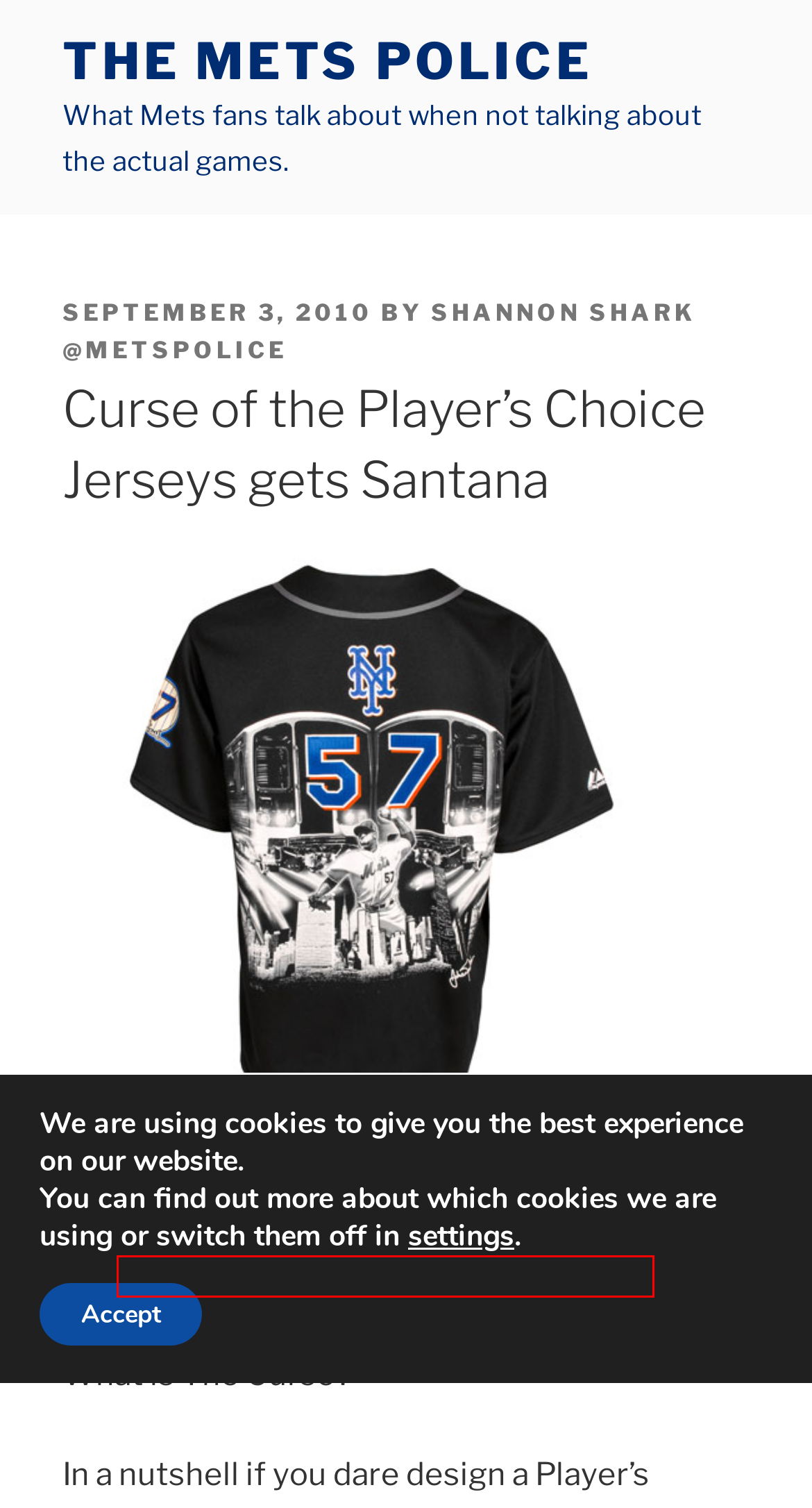With the provided webpage screenshot containing a red bounding box around a UI element, determine which description best matches the new webpage that appears after clicking the selected element. The choices are:
A. Curse of the Mets Player's Choice Jerseys - The Mets Police
B. Shannon Shark
C. Jeff Wilpon visits Wally Backman in Brooklyn
D. Blog Tool, Publishing Platform, and CMS – WordPress.org
E. Stupid Mets in Even Worse New Black Uniforms Tonight - The Mets Police
F. Citi of the Planet of the Apes - The Mets Police
G. The Mets Police - What Mets fans talk about when not talking about the actual games.
H. This Mets cap is $58 and really something - The Mets Police

A